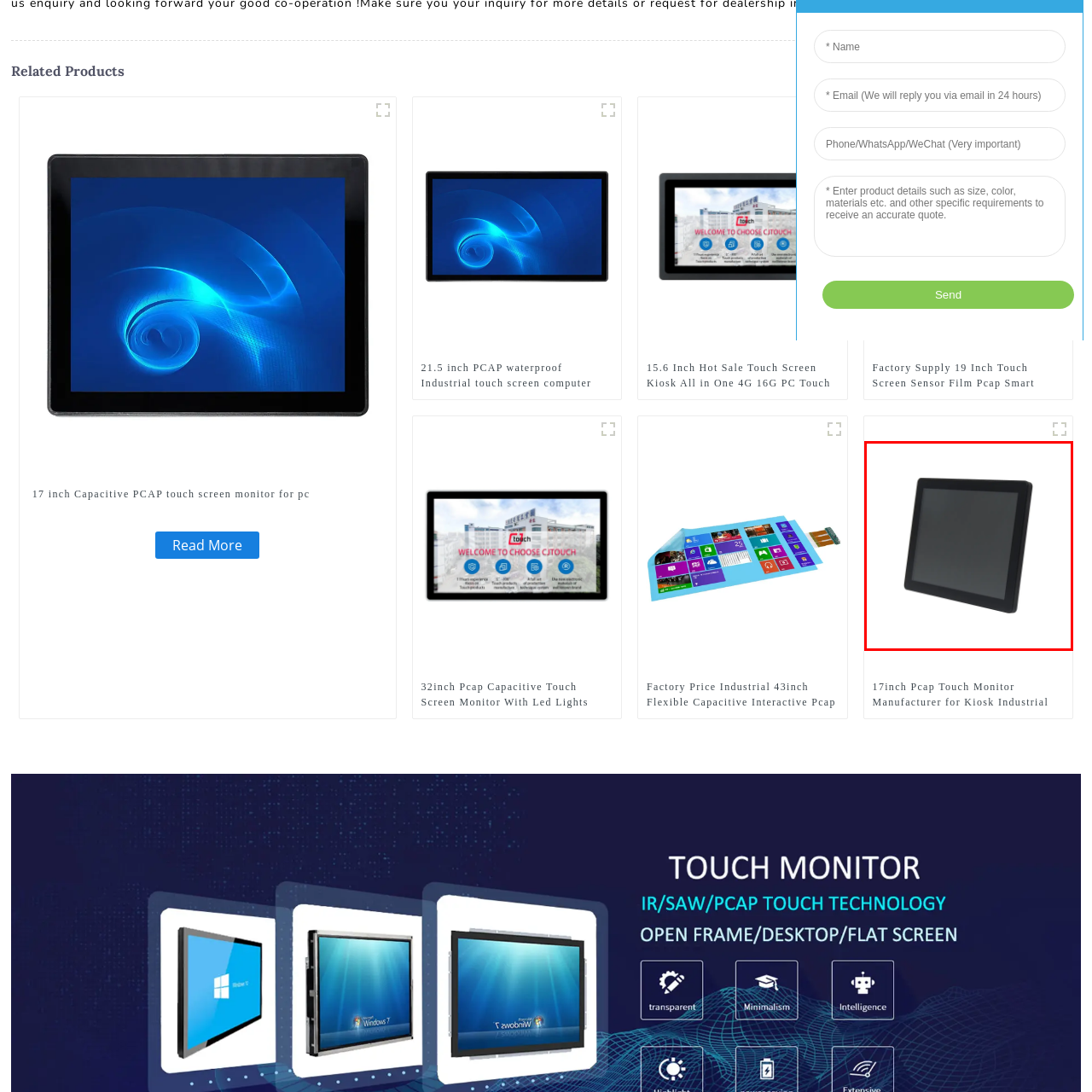Where is the monitor positioned?
Analyze the image encased by the red bounding box and elaborate on your answer to the question.

The caption states that the monitor is positioned within a product section, highlighting its practical use in smart installations, which suggests that it is being showcased as a product for potential customers.